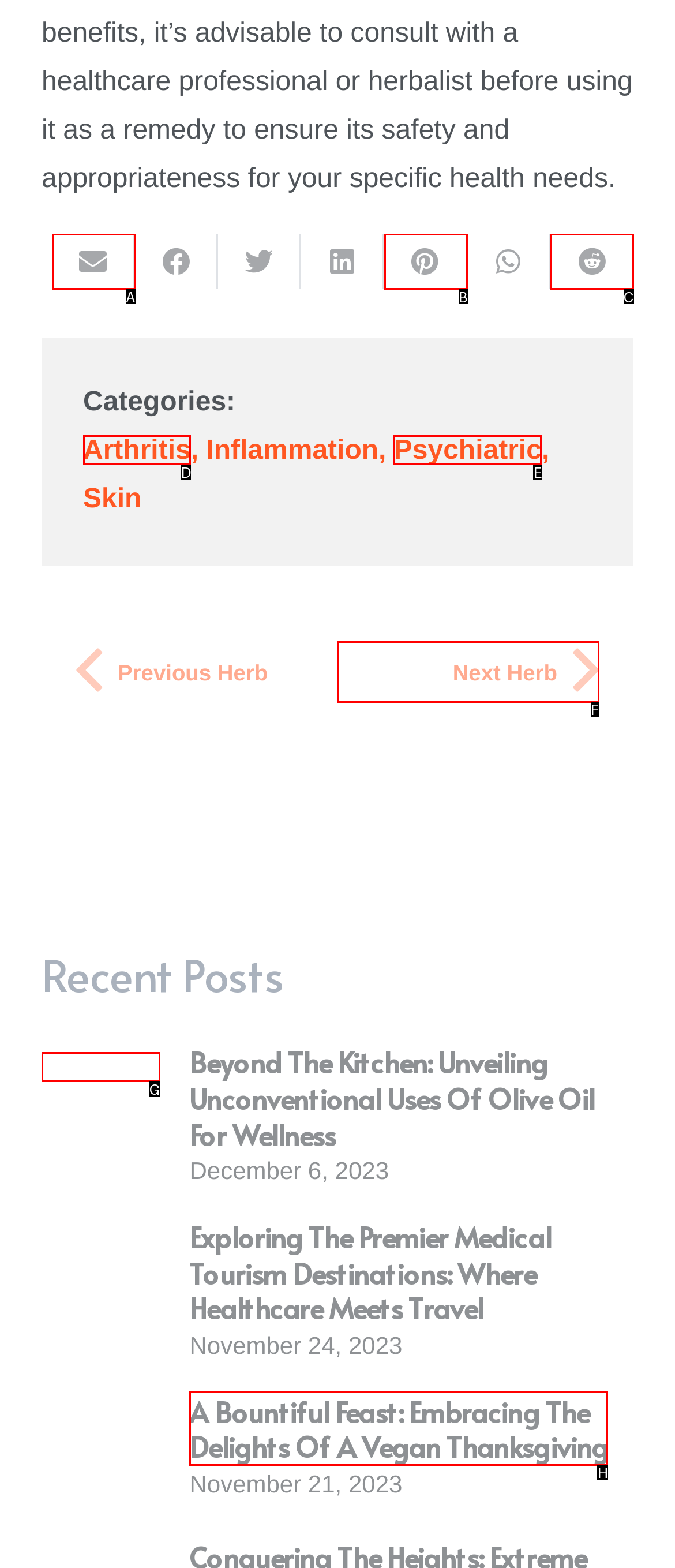Select the letter that corresponds to this element description: Arthritis
Answer with the letter of the correct option directly.

D